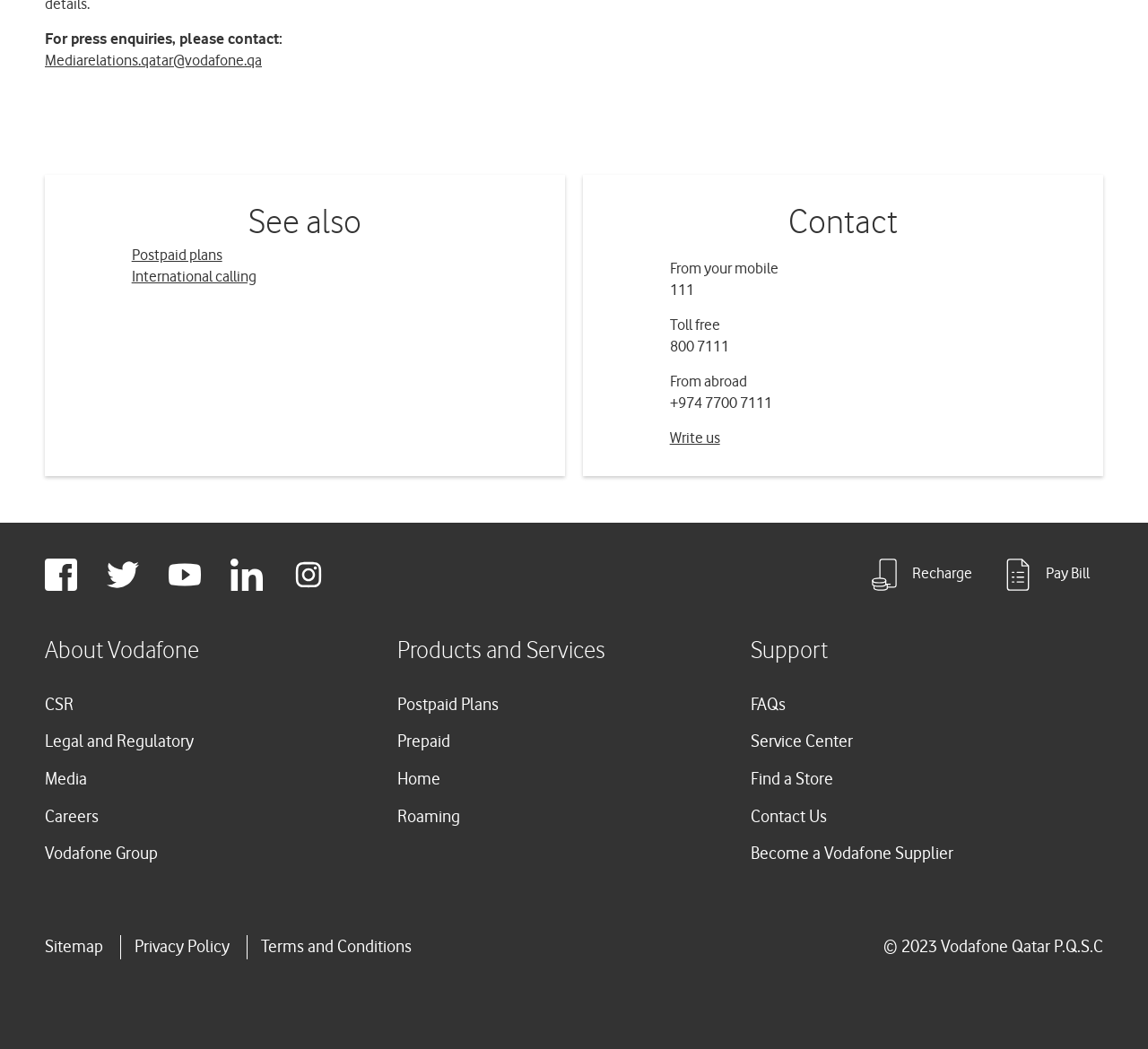Using the description "Terms and Conditions", locate and provide the bounding box of the UI element.

[0.227, 0.891, 0.359, 0.914]